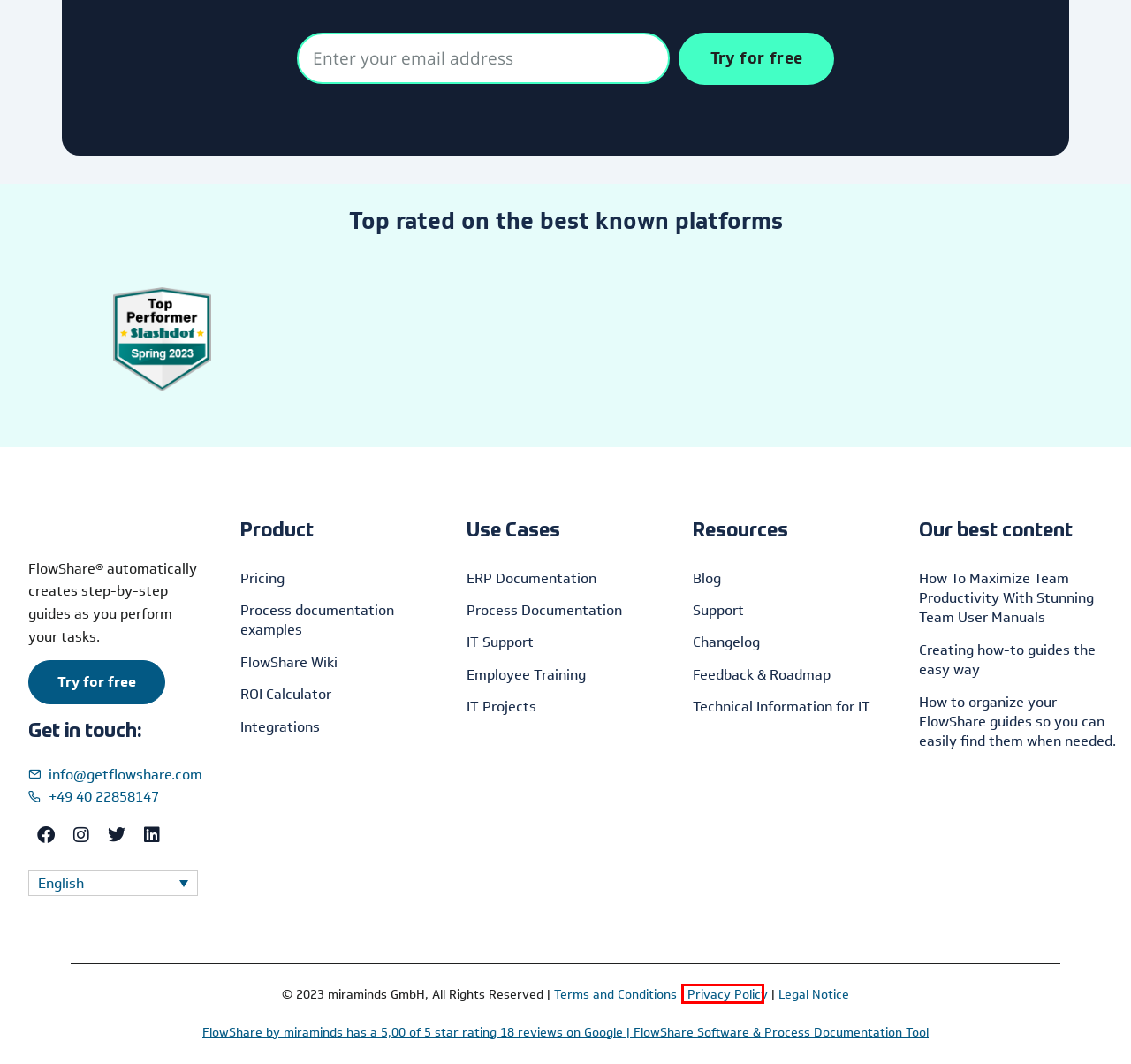You are presented with a screenshot of a webpage containing a red bounding box around a particular UI element. Select the best webpage description that matches the new webpage after clicking the element within the bounding box. Here are the candidates:
A. FlowShare for ... » Use Cases
B. Privacy Policy » FlowShare
C. Technical Information about FlowShare » FlowShare
D. Changelog » FlowShare
E. Organizing your FlowShare guides to make them visible
F. Creating how-to guides and work instructions – the easy way
G. Employee Training » FlowShare
H. FlowShare Wiki - publish and share your flows with your team

B